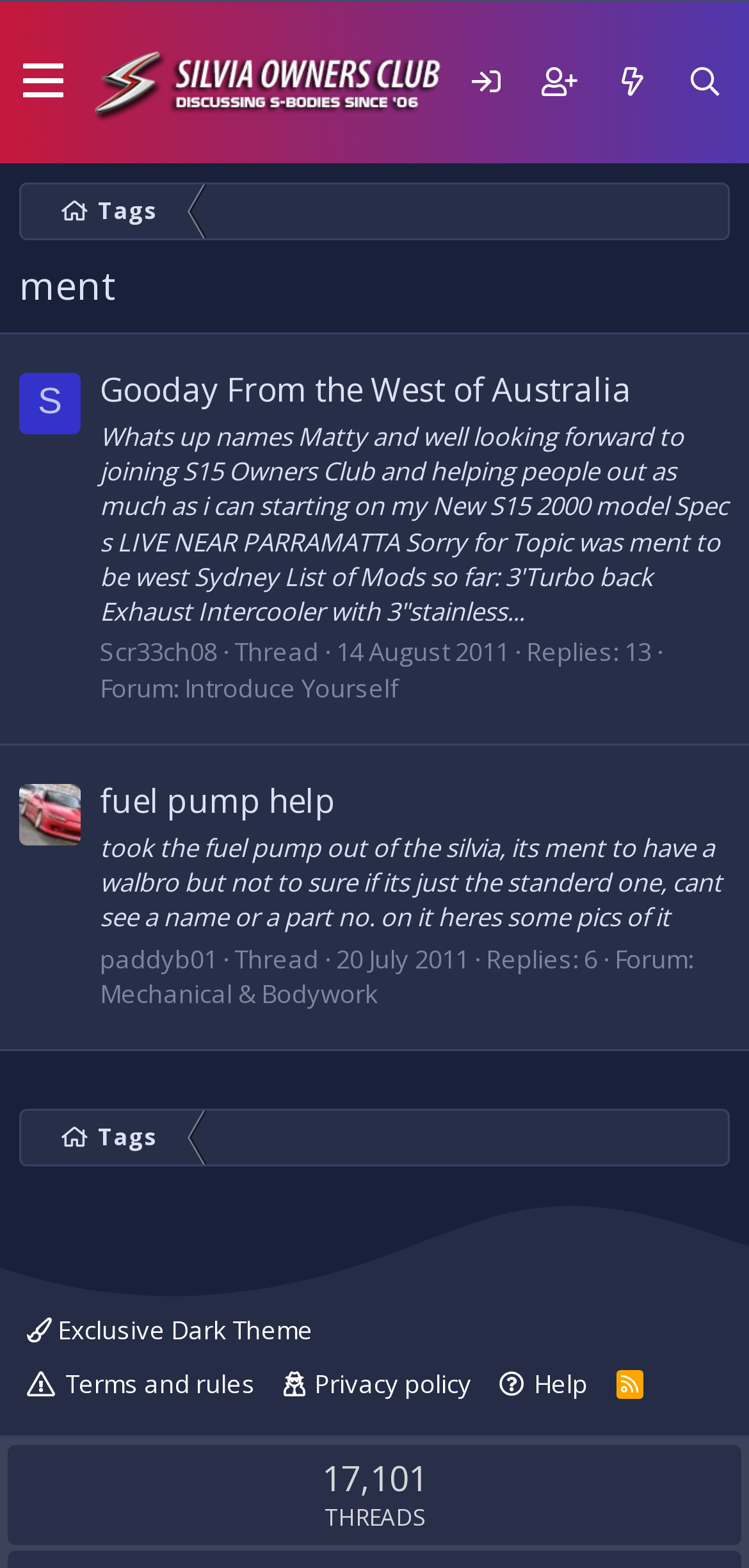What is the category of the thread 'fuel pump help'?
Please look at the screenshot and answer in one word or a short phrase.

Mechanical & Bodywork